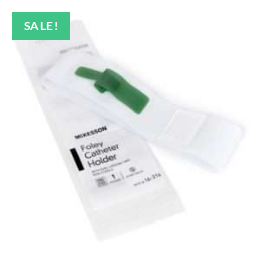Describe the scene depicted in the image with great detail.

The image showcases the McKesson Catheter Tube Holder with Dual-Locking Tabs, designed for secure and comfortable catheter management. It features a clean, white strap with a green locking mechanism, ensuring a snug fit that enhances comfort for users. The product is packaged individually, emphasizing discreetness and convenience. A prominent "SALE!" tag is visible in the corner, indicating a special promotion for this item. This catheter holder is ideal for individuals who require reliable support and stability, making it a valuable addition to home health care supplies.